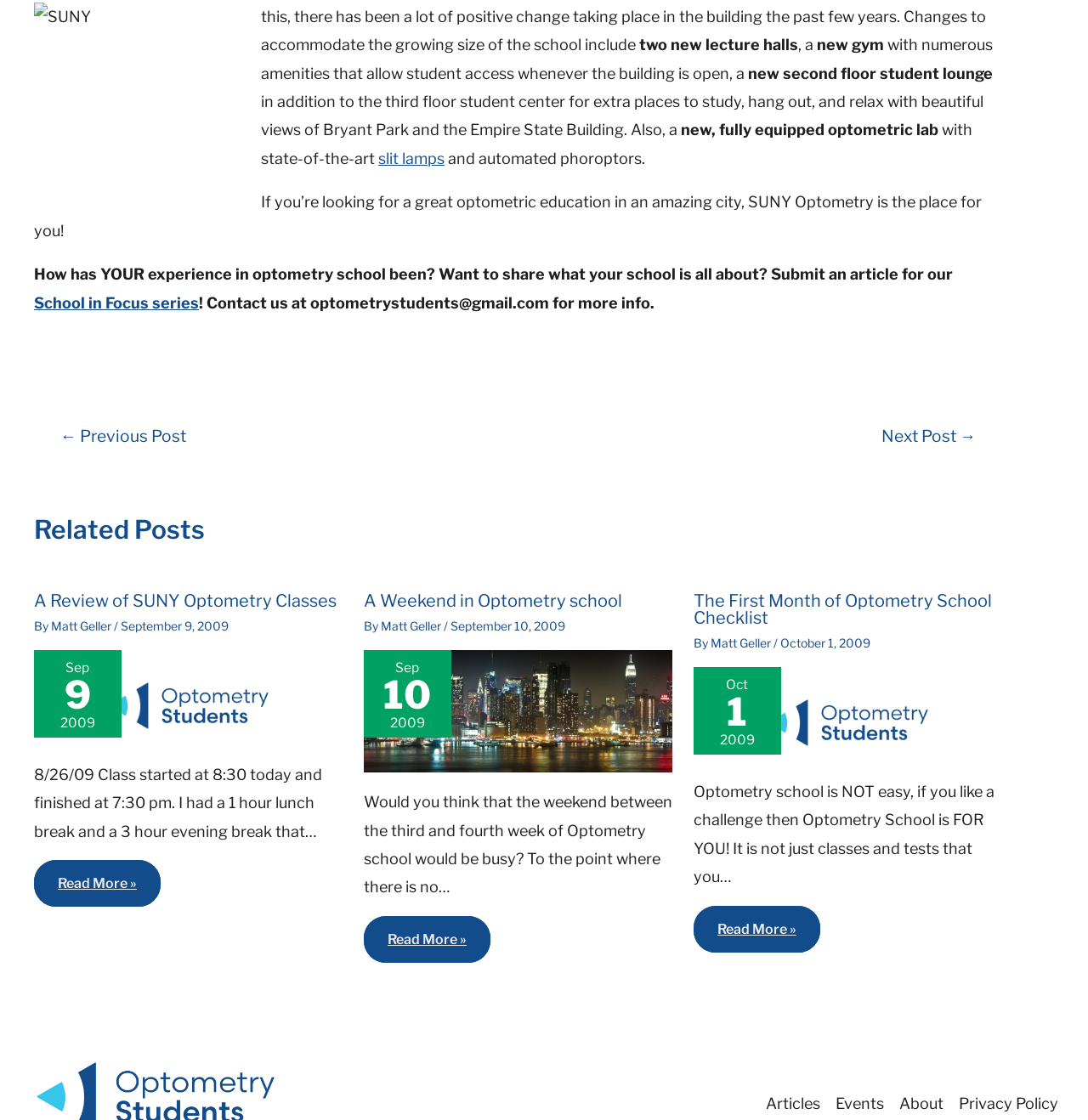Please identify the bounding box coordinates of the region to click in order to complete the given instruction: "Click on 'Articles'". The coordinates should be four float numbers between 0 and 1, i.e., [left, top, right, bottom].

[0.704, 0.973, 0.761, 0.998]